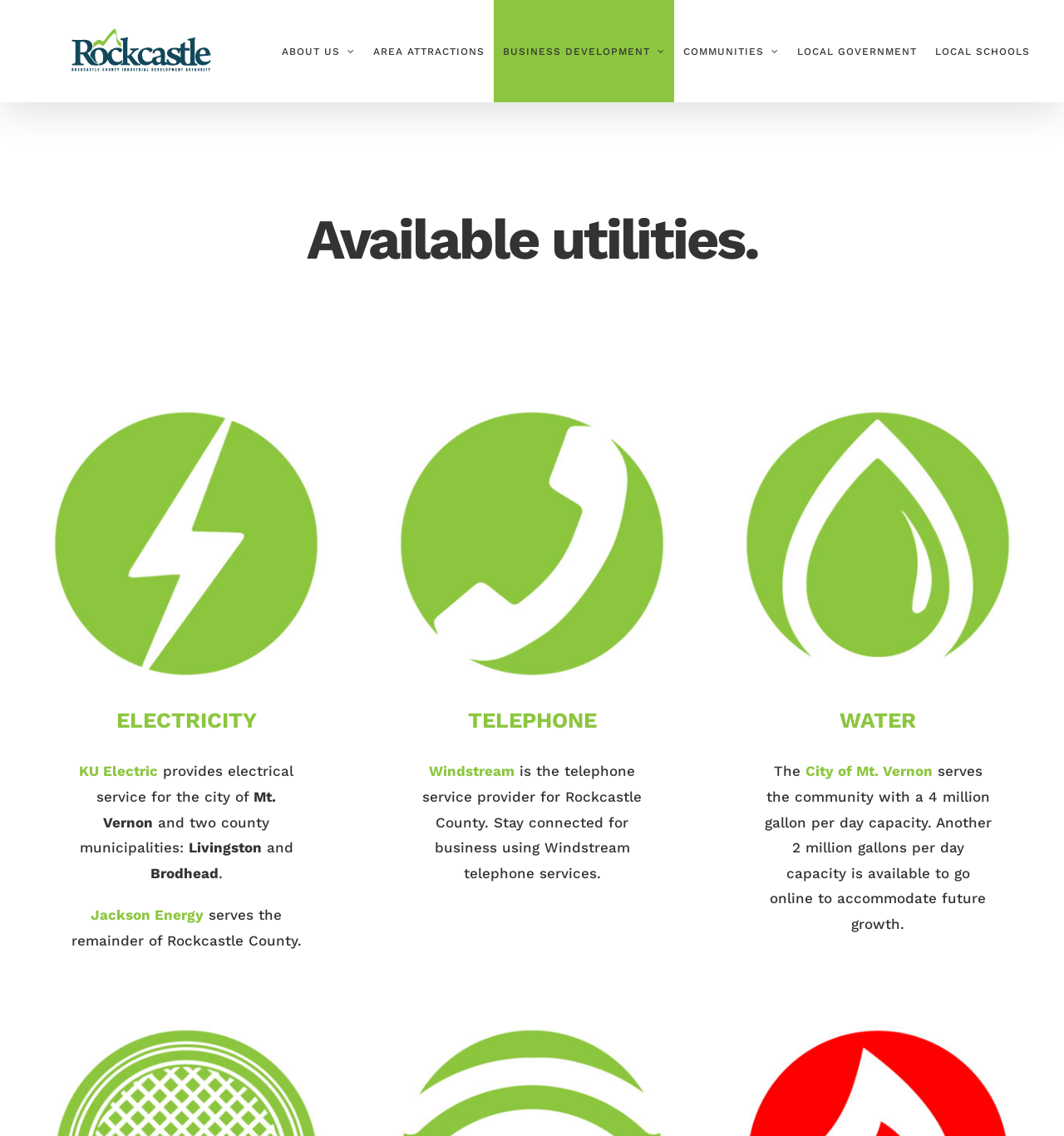Given the element description Visit us online at RockcastleCountyKY.com, identify the bounding box coordinates for the UI element on the webpage screenshot. The format should be (top-left x, top-left y, bottom-right x, bottom-right y), with values between 0 and 1.

[0.097, 0.742, 0.262, 0.779]